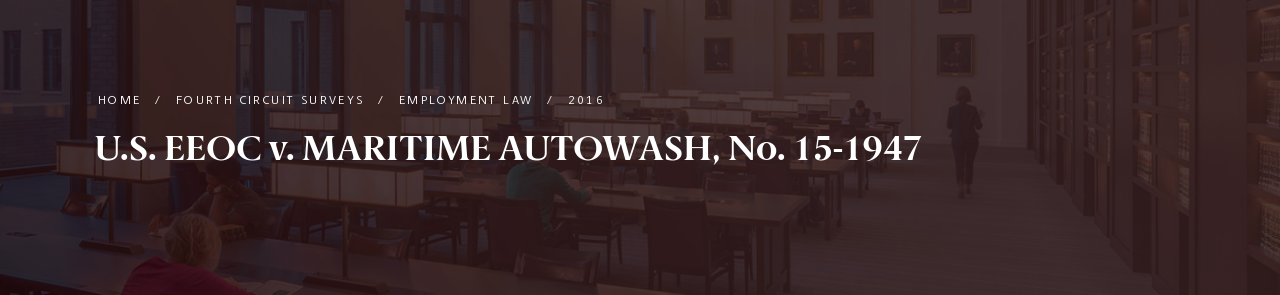What is the significance of the case 'U.S. EEOC v. Maritime Autowash, No. 15-1947'?
Based on the image, give a one-word or short phrase answer.

Employment discrimination